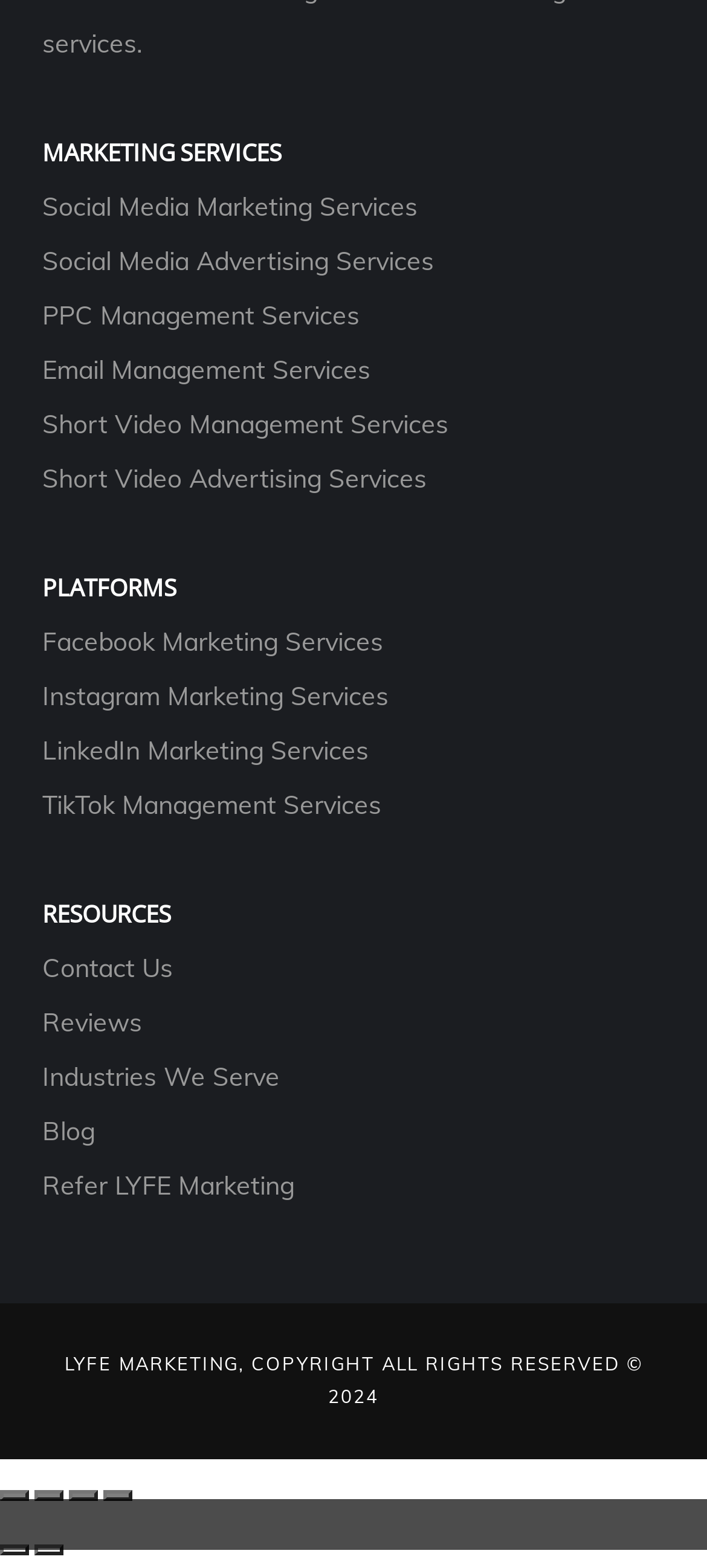Please locate the bounding box coordinates for the element that should be clicked to achieve the following instruction: "Read the blog". Ensure the coordinates are given as four float numbers between 0 and 1, i.e., [left, top, right, bottom].

[0.06, 0.711, 0.134, 0.731]